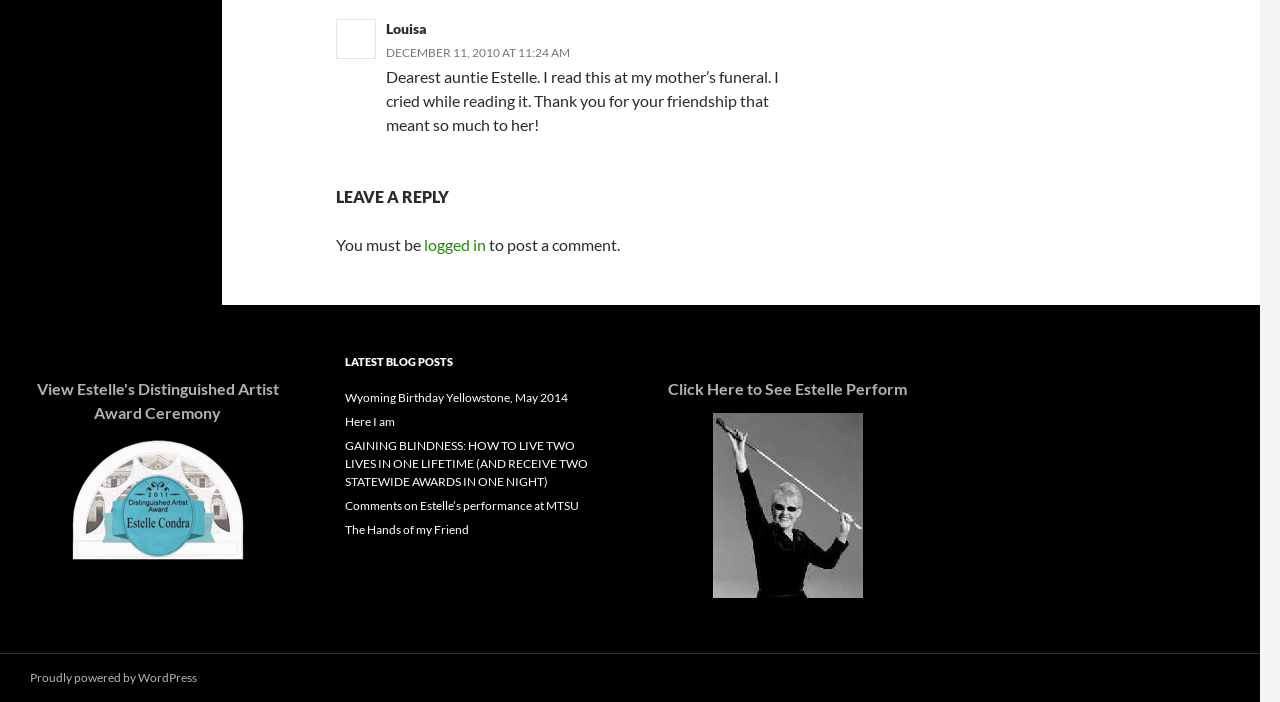Please specify the bounding box coordinates for the clickable region that will help you carry out the instruction: "Click on the link to view Estelle's Distinguished Artist Award Ceremony".

[0.023, 0.537, 0.223, 0.605]